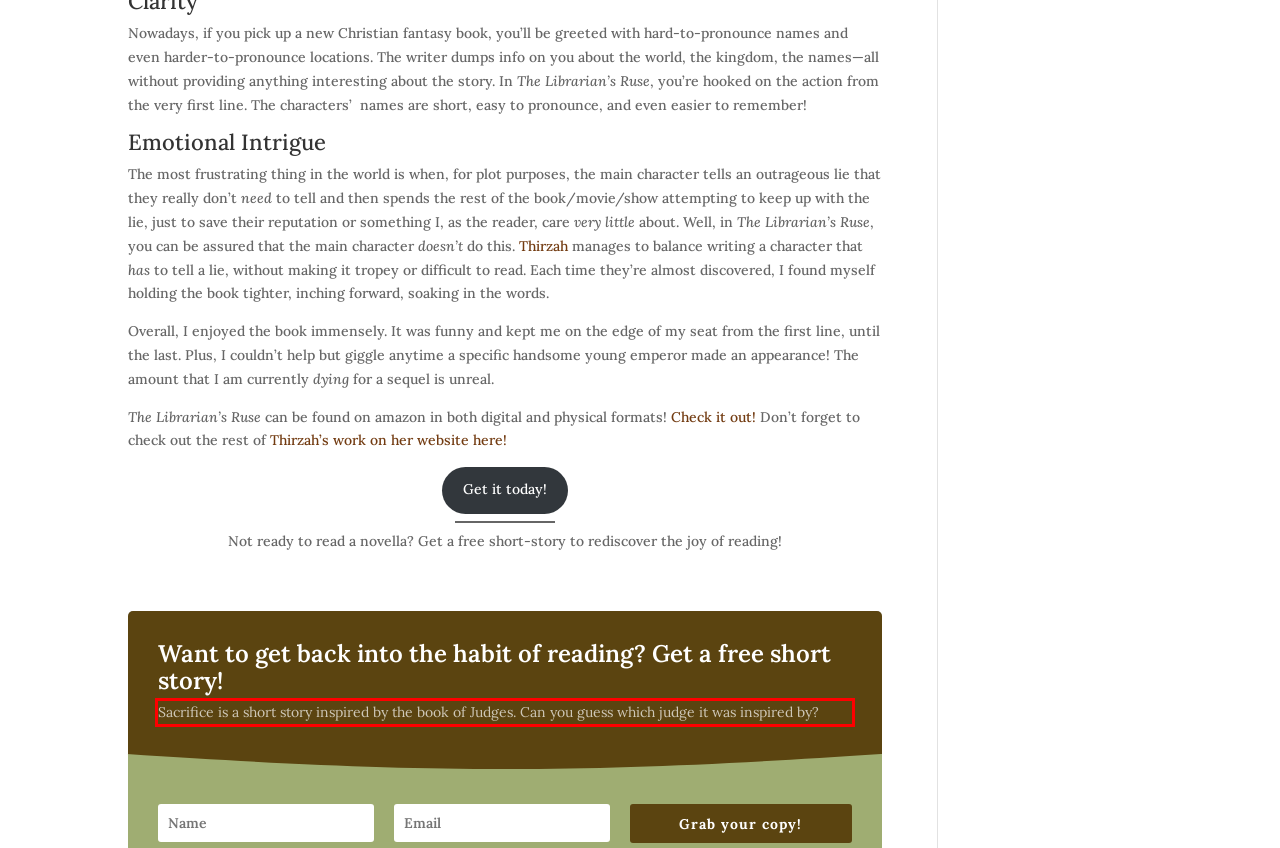From the provided screenshot, extract the text content that is enclosed within the red bounding box.

Sacrifice is a short story inspired by the book of Judges. Can you guess which judge it was inspired by?